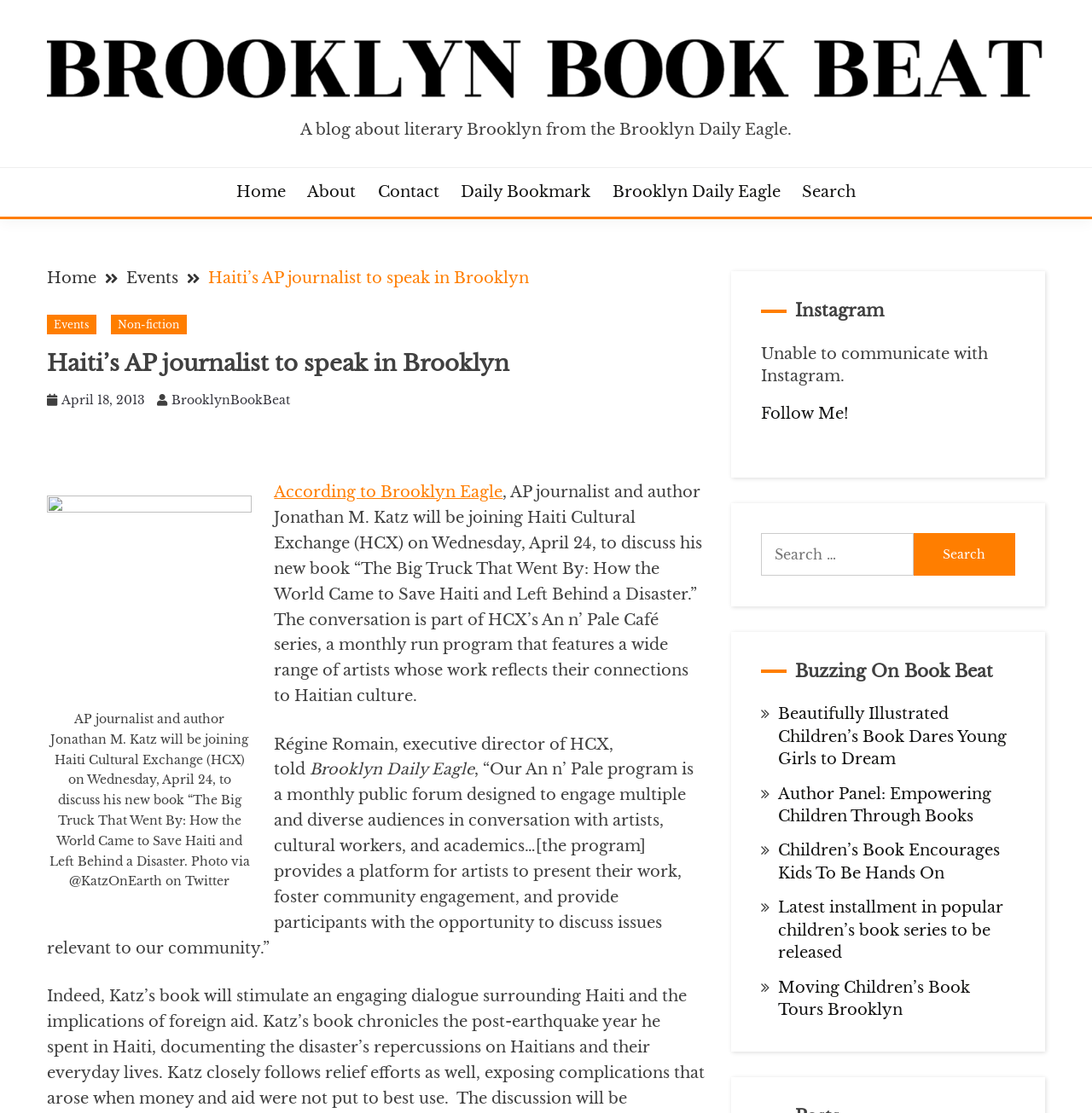What is the title or heading displayed on the webpage?

Haiti’s AP journalist to speak in Brooklyn